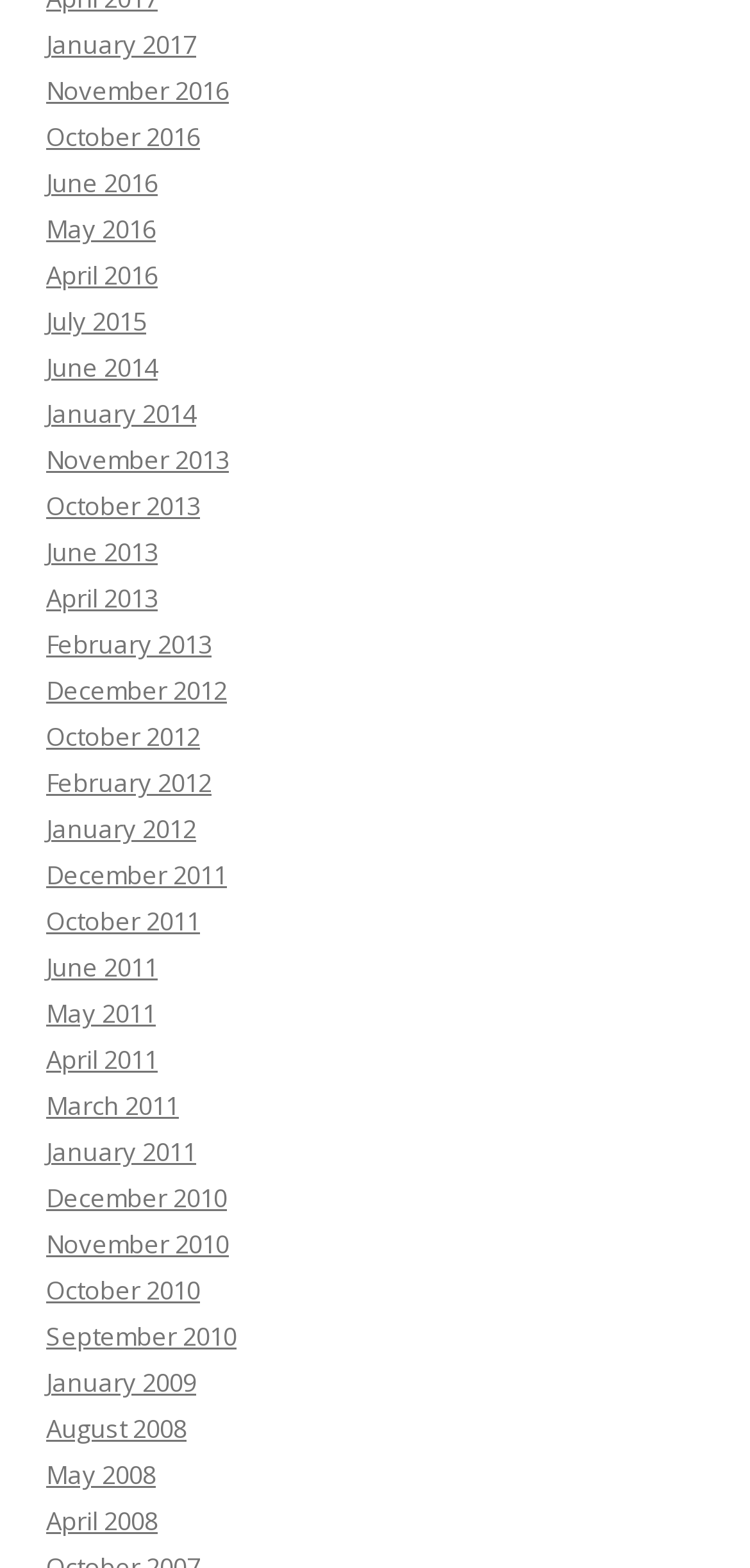What is the vertical position of the link 'June 2016'?
Refer to the image and provide a detailed answer to the question.

By comparing the y1 and y2 coordinates of the links, I found that the link 'June 2016' has a smaller y1 value than 'May 2016', indicating that it appears above 'May 2016' vertically.